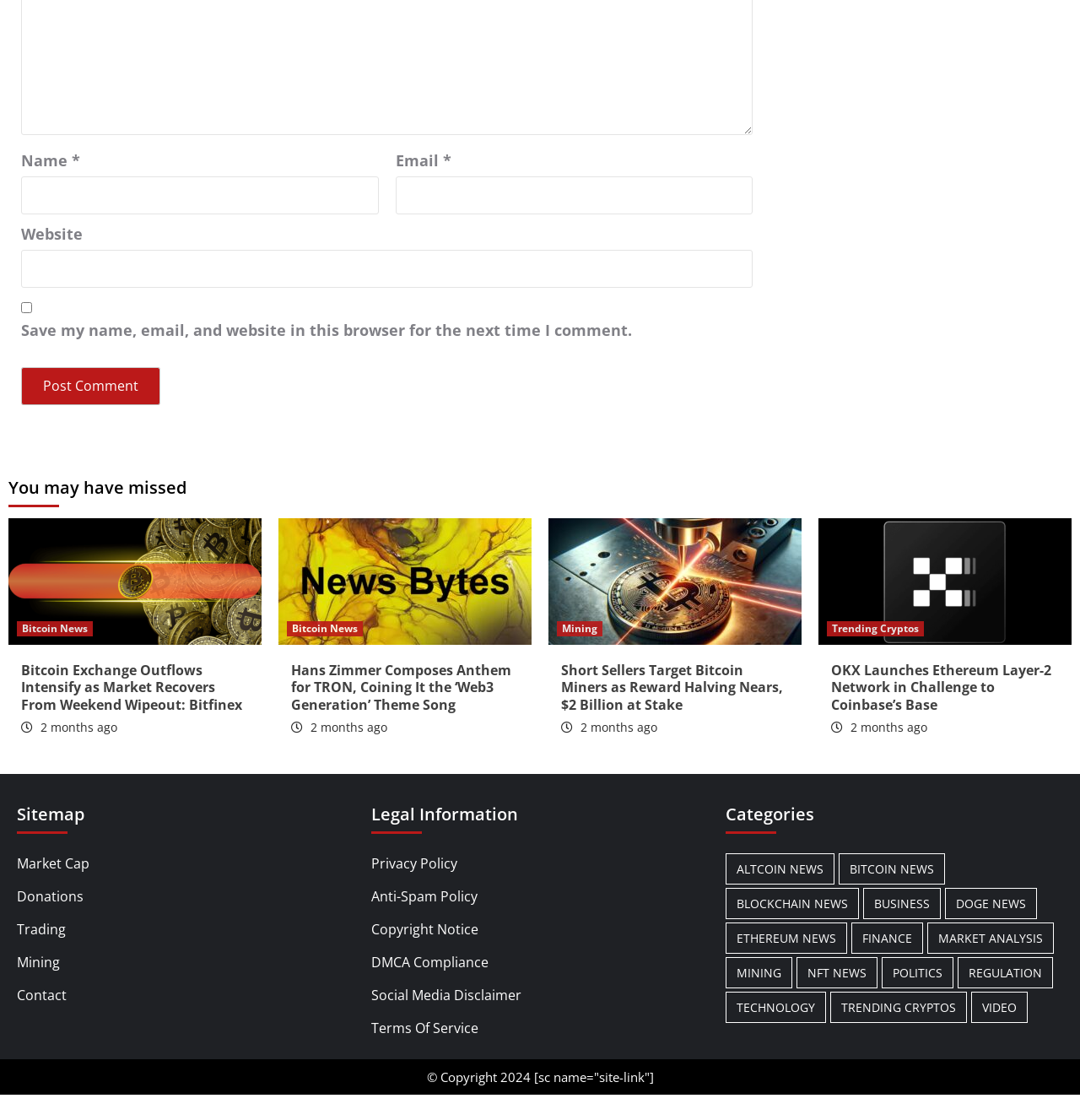Please provide the bounding box coordinates for the element that needs to be clicked to perform the following instruction: "Learn about Privacy Policy". The coordinates should be given as four float numbers between 0 and 1, i.e., [left, top, right, bottom].

[0.344, 0.762, 0.656, 0.787]